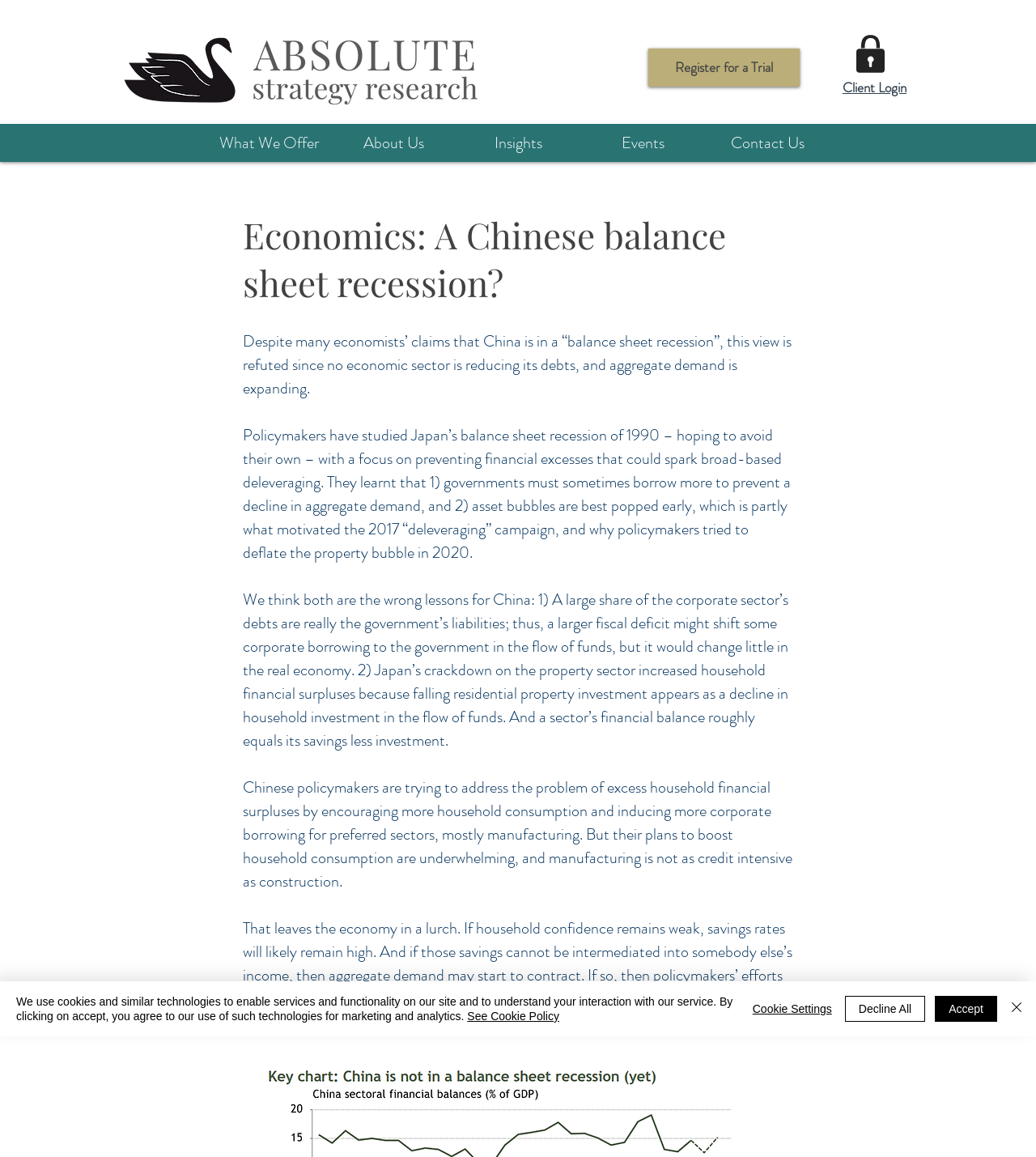What is the goal of Chinese policymakers' efforts to boost household consumption?
Using the visual information, answer the question in a single word or phrase.

To reduce financial surpluses